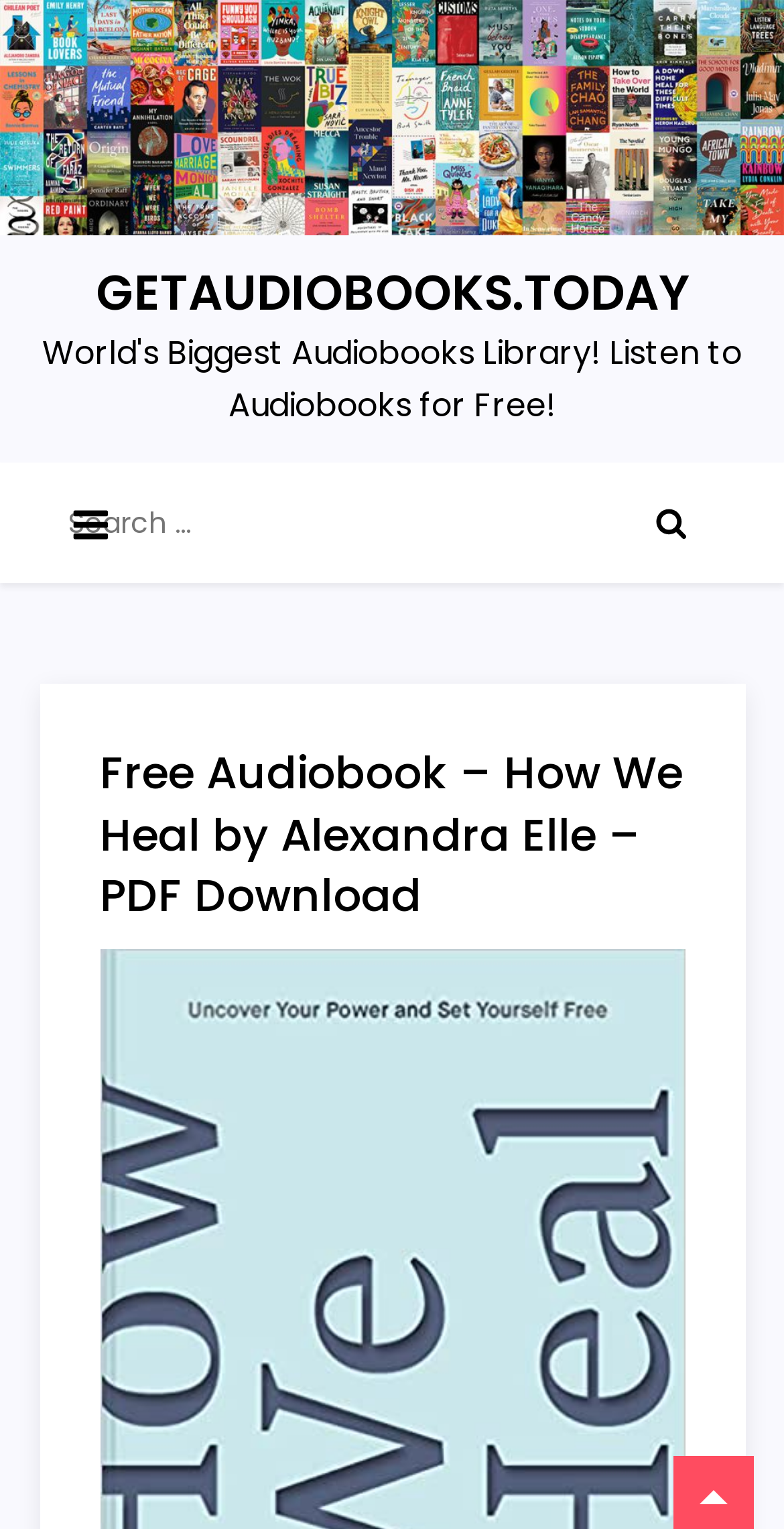Please give a one-word or short phrase response to the following question: 
What is the name of the audiobook on this page?

How We Heal